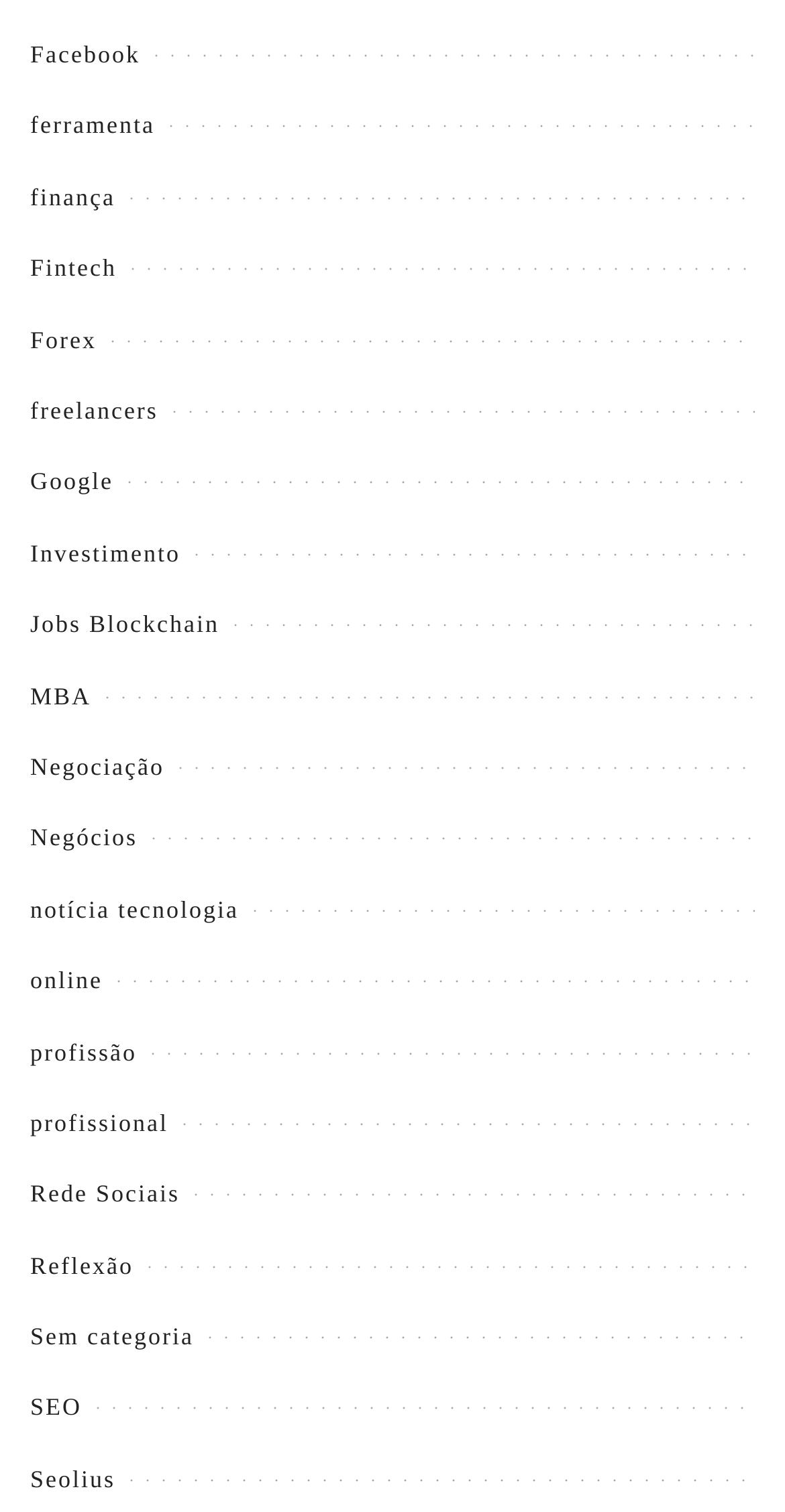Bounding box coordinates should be provided in the format (top-left x, top-left y, bottom-right x, bottom-right y) with all values between 0 and 1. Identify the bounding box for this UI element: Sem categoria

[0.038, 0.875, 0.247, 0.893]